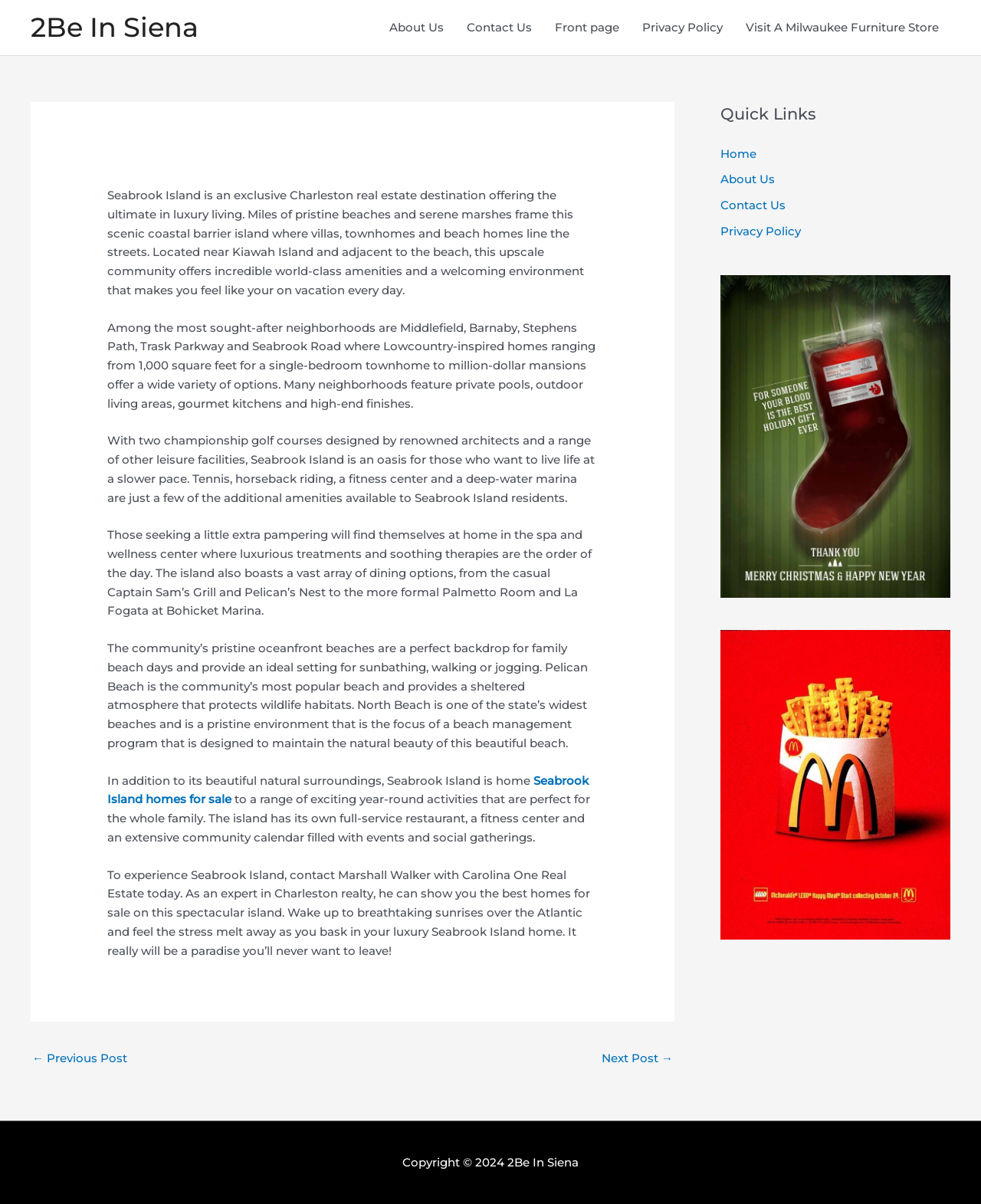Find the bounding box coordinates for the element that must be clicked to complete the instruction: "Go to Front page". The coordinates should be four float numbers between 0 and 1, indicated as [left, top, right, bottom].

[0.554, 0.0, 0.643, 0.046]